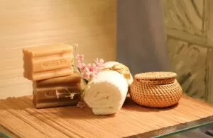Give an elaborate caption for the image.

The image showcases an aesthetically pleasing arrangement of natural soap bars and a woven container, delicately presented on a textured background. The soaps are varied in color and texture, with shades of beige and creamy white, hinting at their organic ingredients. A small cluster of light pink flowers adds a touch of softness and elegance to the display. Nearby, the round woven container contributes a rustic charm, suggesting a connection to natural beauty and self-care. This serene composition conveys a sense of tranquility, ideal for promoting wellness and relaxation.